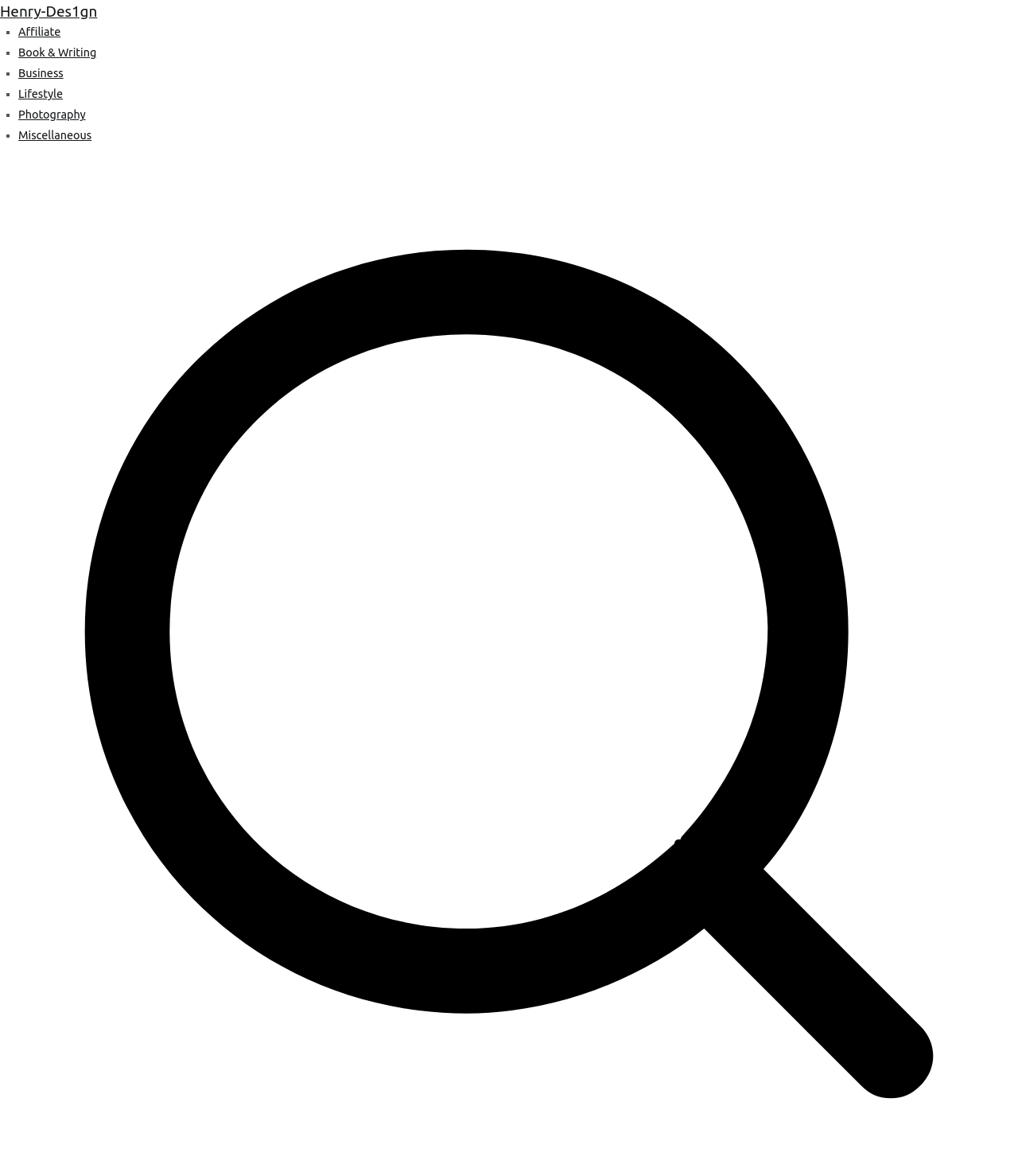Can you determine the main header of this webpage?

Where Are The Most Effective Sports Betting Tips Hidden?